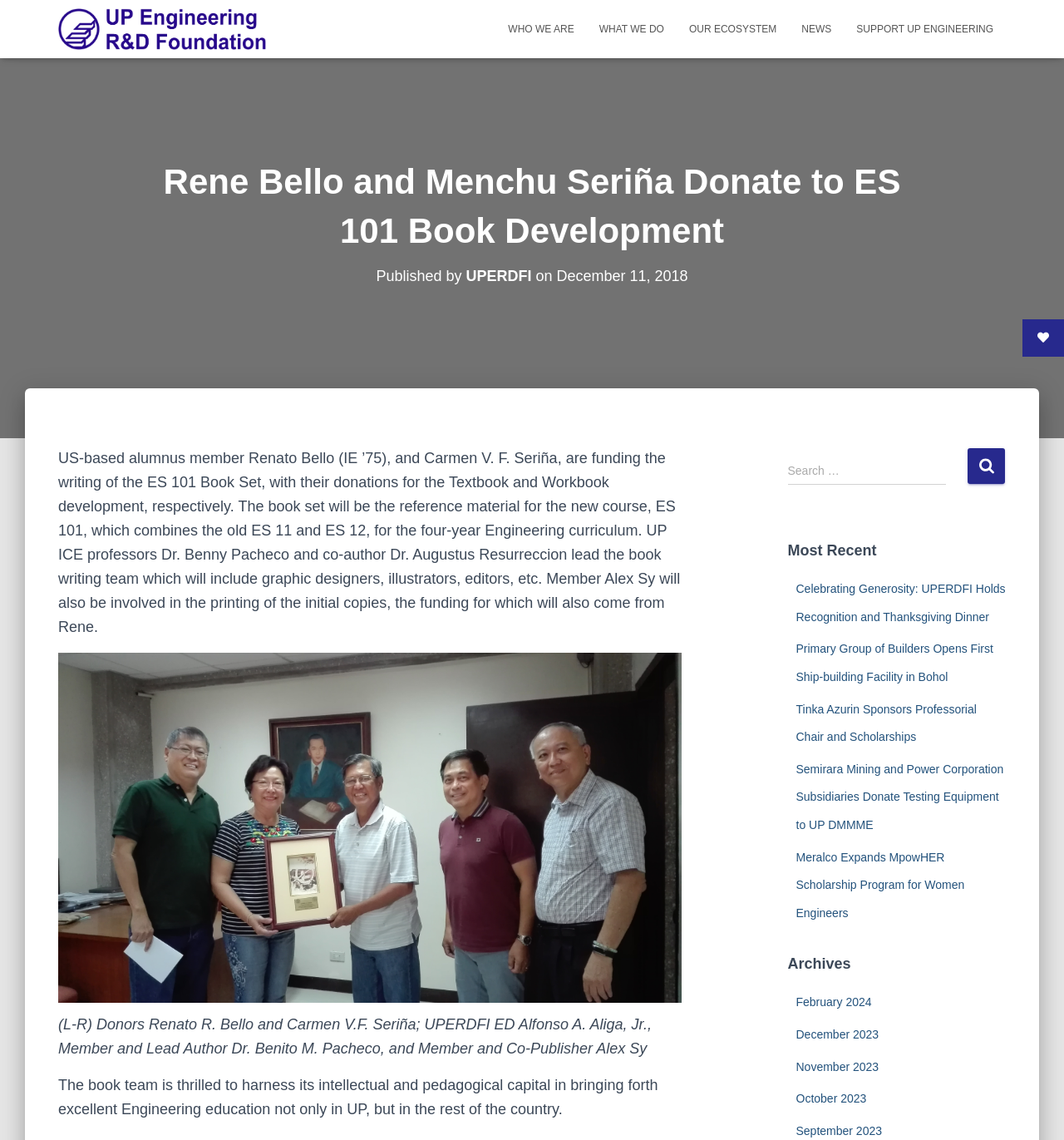Determine the bounding box coordinates of the target area to click to execute the following instruction: "Search for something."

[0.74, 0.399, 0.889, 0.426]